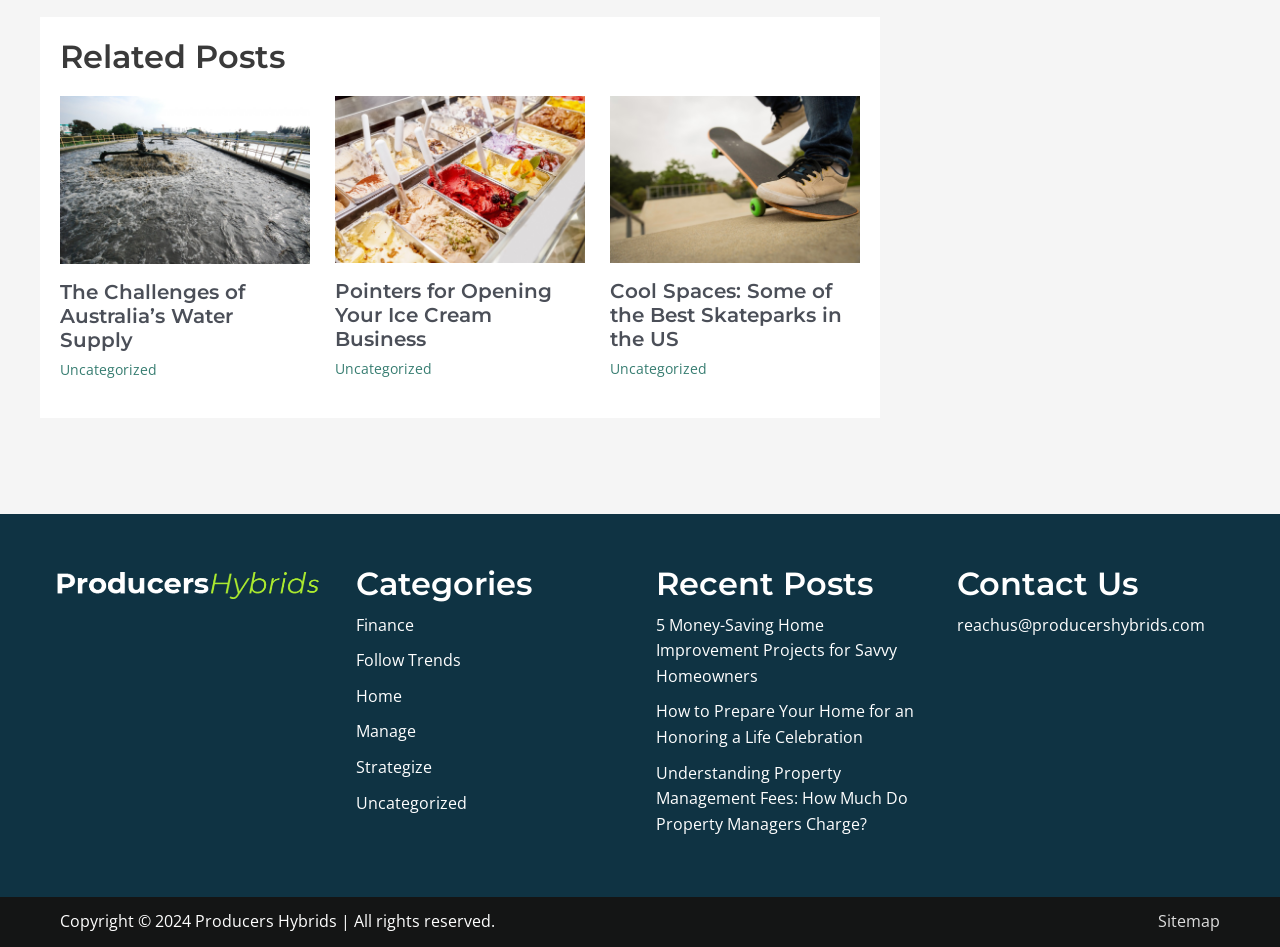Please identify the coordinates of the bounding box for the clickable region that will accomplish this instruction: "Read more about The Challenges of Australia’s Water Supply".

[0.047, 0.177, 0.242, 0.2]